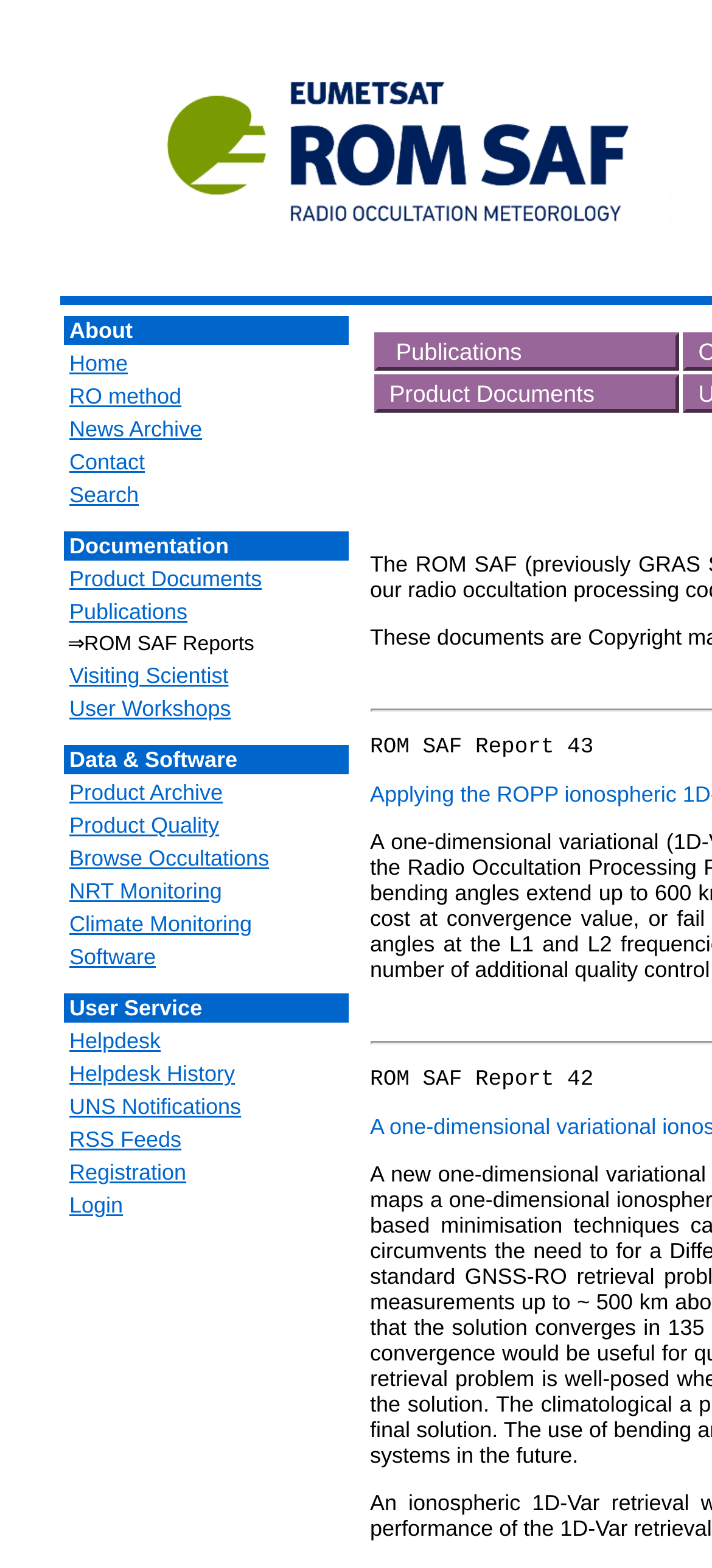Can you find the bounding box coordinates for the element that needs to be clicked to execute this instruction: "Click on Home"? The coordinates should be given as four float numbers between 0 and 1, i.e., [left, top, right, bottom].

[0.092, 0.224, 0.18, 0.24]